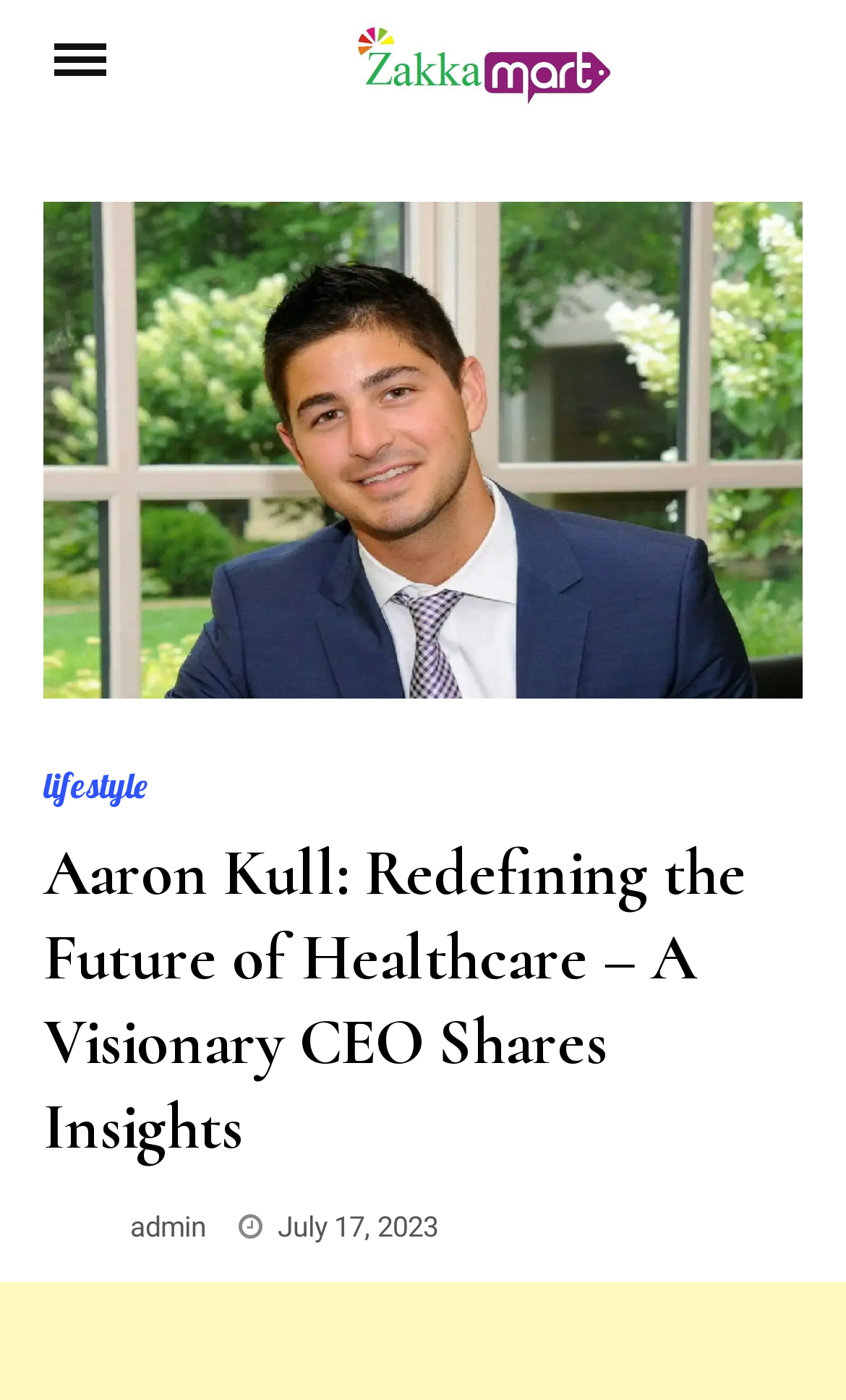What is the name of the CEO?
Please answer the question with as much detail as possible using the screenshot.

The name of the CEO can be found in the heading element which says 'Aaron Kull: Redefining the Future of Healthcare – A Visionary CEO Shares Insights'.